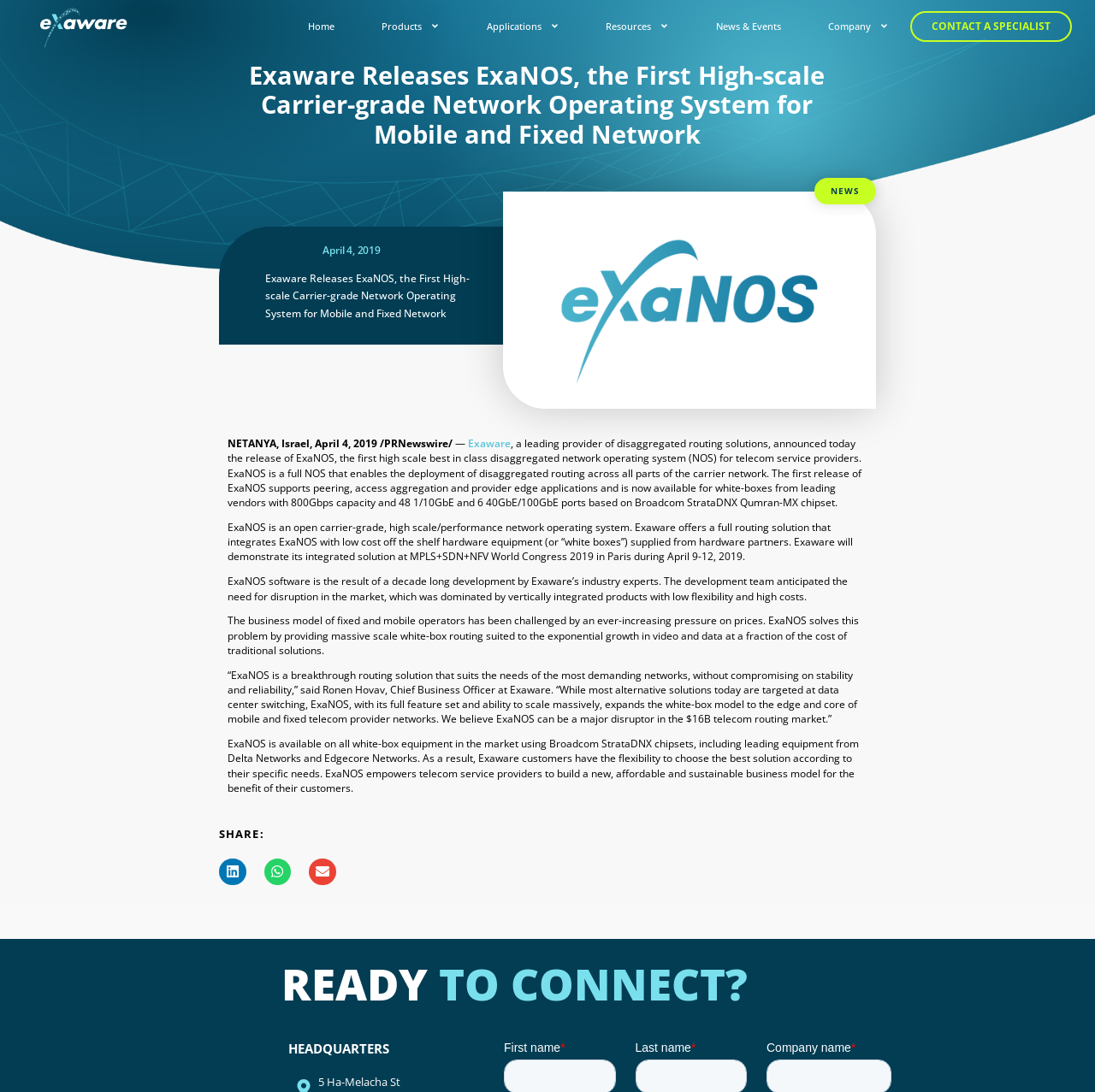Kindly determine the bounding box coordinates for the area that needs to be clicked to execute this instruction: "Click on CONTACT A SPECIALIST".

[0.831, 0.01, 0.979, 0.038]